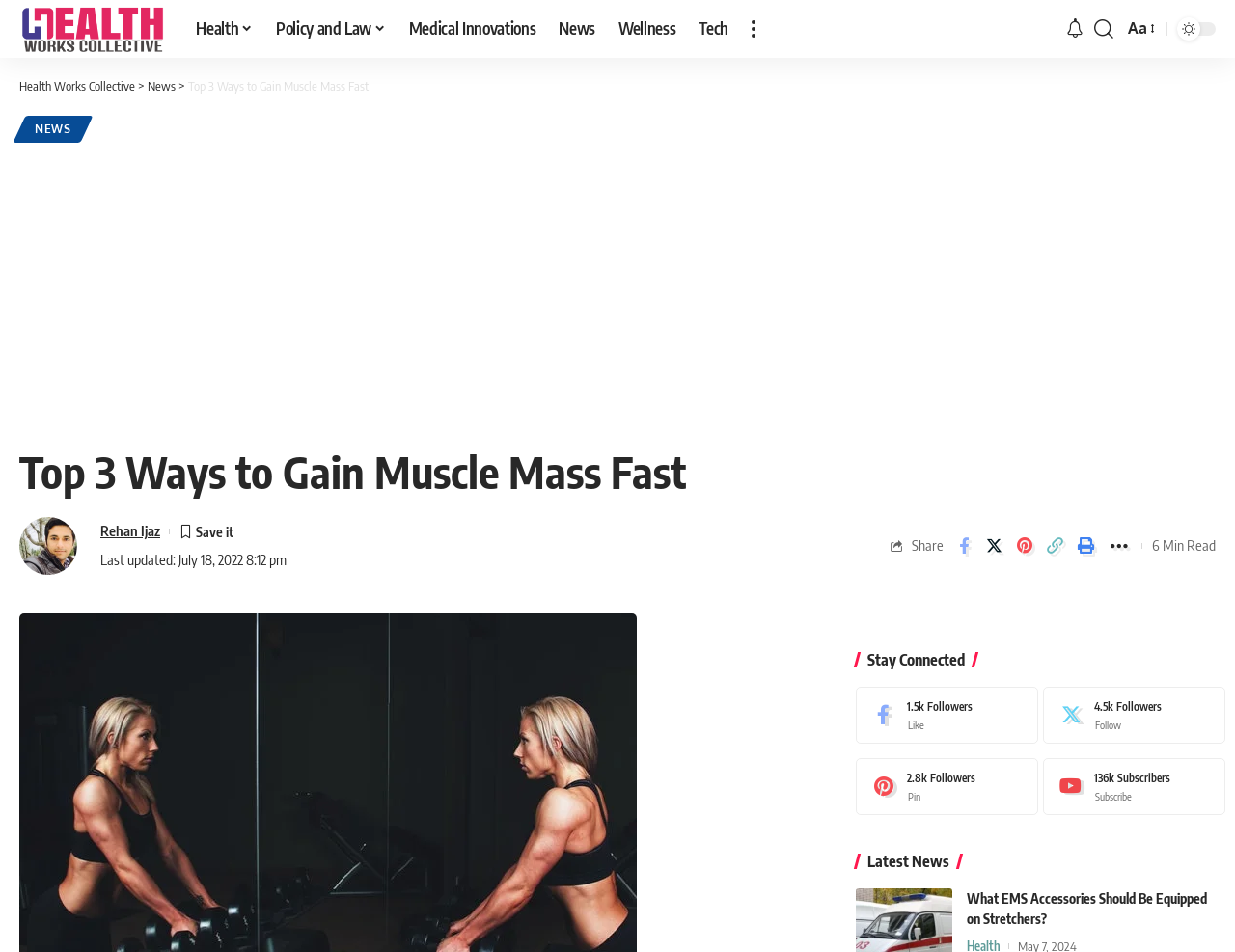Pinpoint the bounding box coordinates of the clickable area necessary to execute the following instruction: "Share the article on Facebook". The coordinates should be given as four float numbers between 0 and 1, namely [left, top, right, bottom].

[0.77, 0.557, 0.791, 0.59]